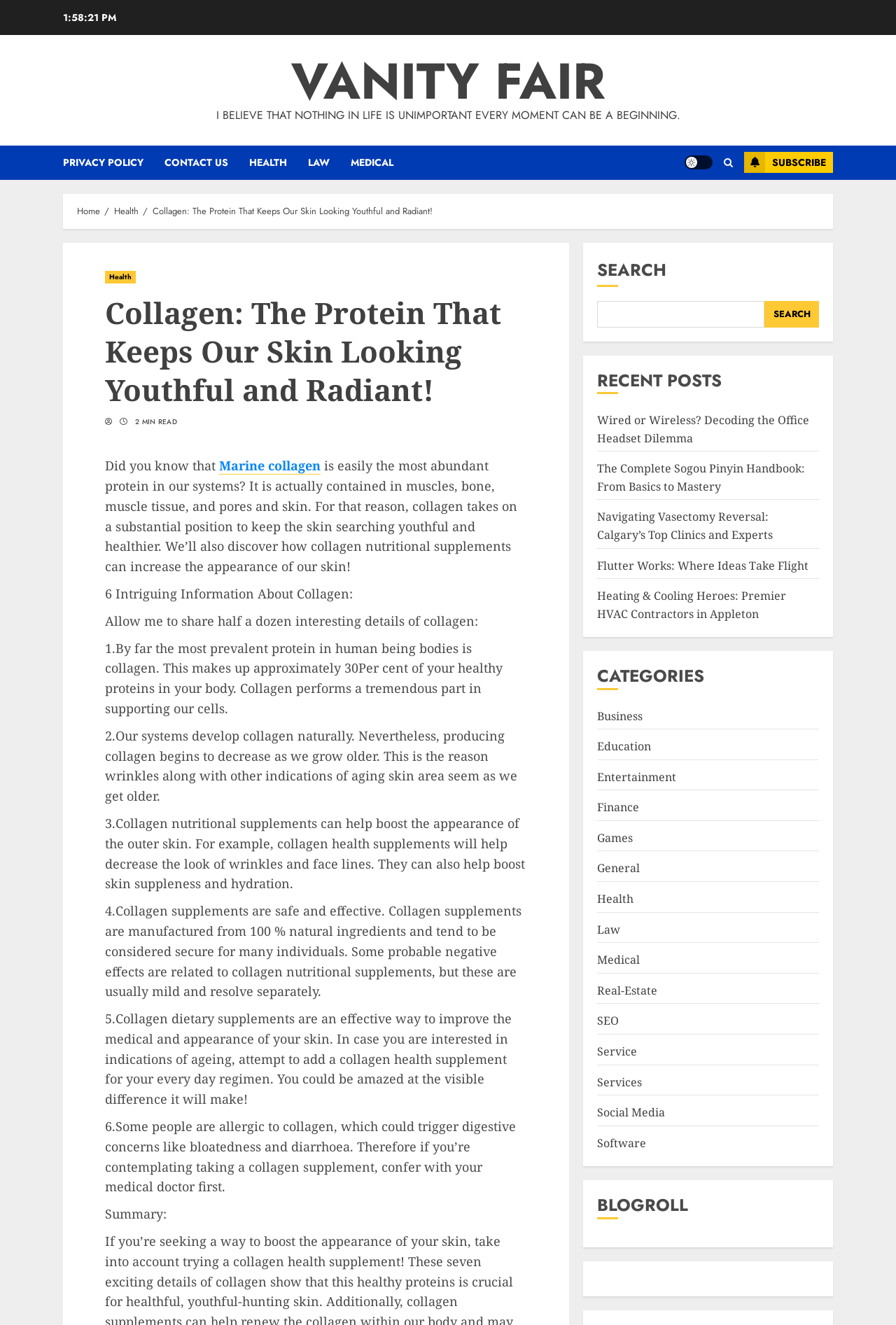Locate the bounding box coordinates of the element that should be clicked to fulfill the instruction: "Search for something".

[0.667, 0.227, 0.853, 0.247]